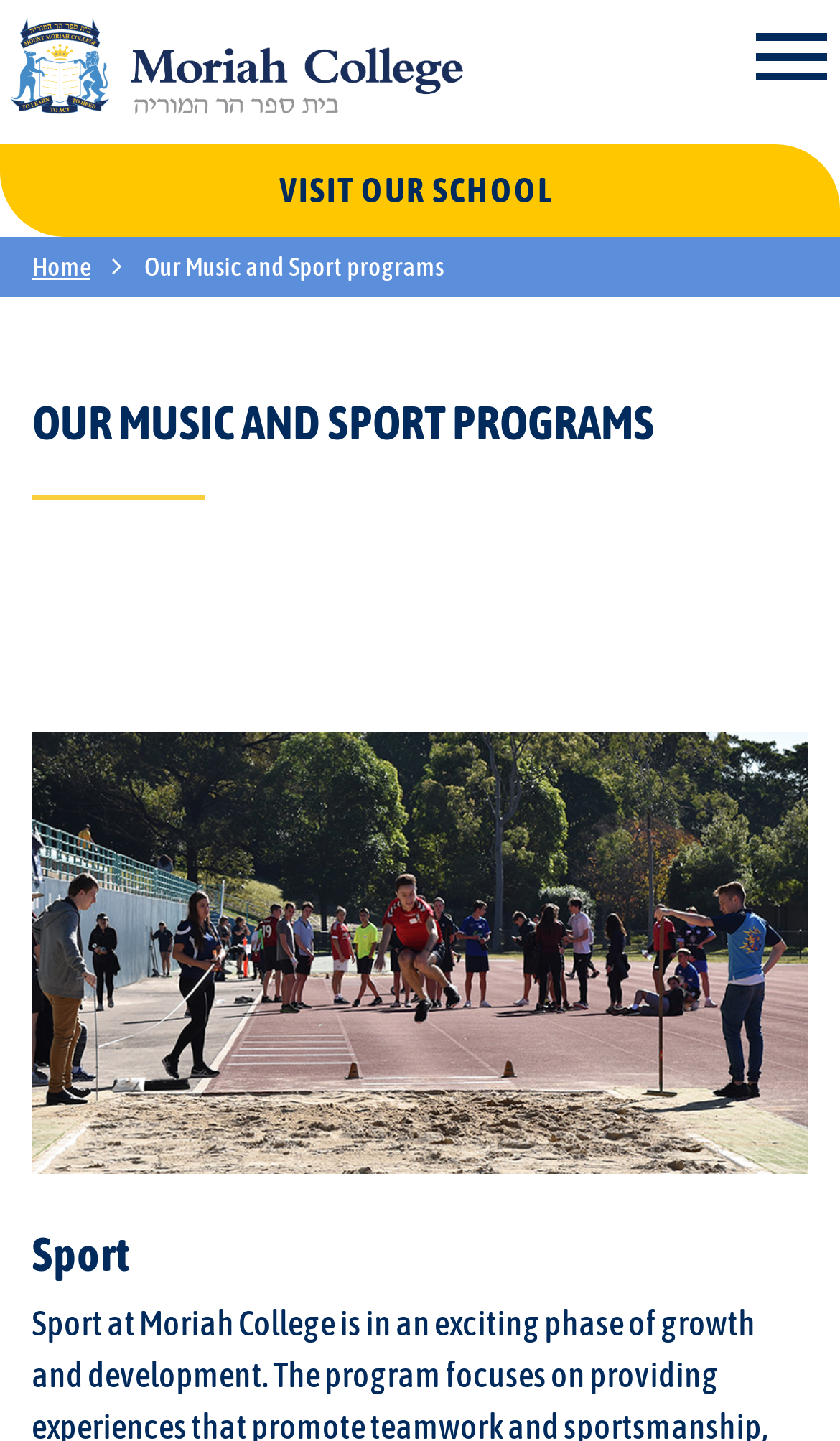Provide a brief response to the question using a single word or phrase: 
What is the main image on the webpage about?

Sport